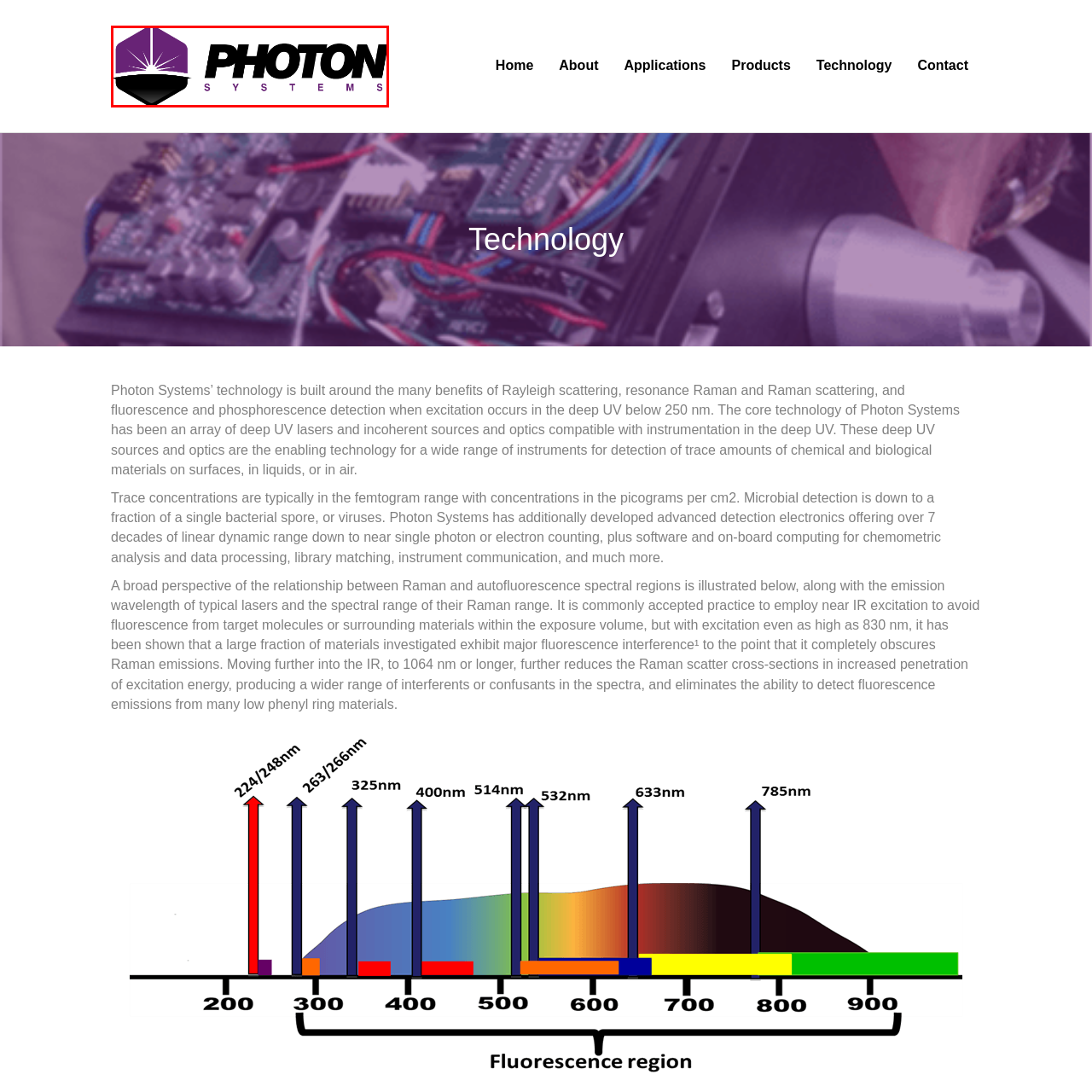Deliver a detailed account of the image that lies within the red box.

The image features the logo of Photon Systems, showcasing a distinctive design that combines a modern aesthetic with scientific symbolism. The logo prominently includes a stylized purple depiction of a light emission, representing the cutting-edge technologies associated with photon-based methods. Below this symbol is the bold, capitalized text "PHOTON SYSTEMS," with "PHOTON" in a dark color and "SYSTEMS" in a lighter purple. This logo embodies the company's focus on advanced detection technologies, particularly in areas involving Rayleigh scattering, Raman scattering, and deep UV lasers, which are integral to their innovative solutions for analyzing trace amounts of chemical and biological materials.